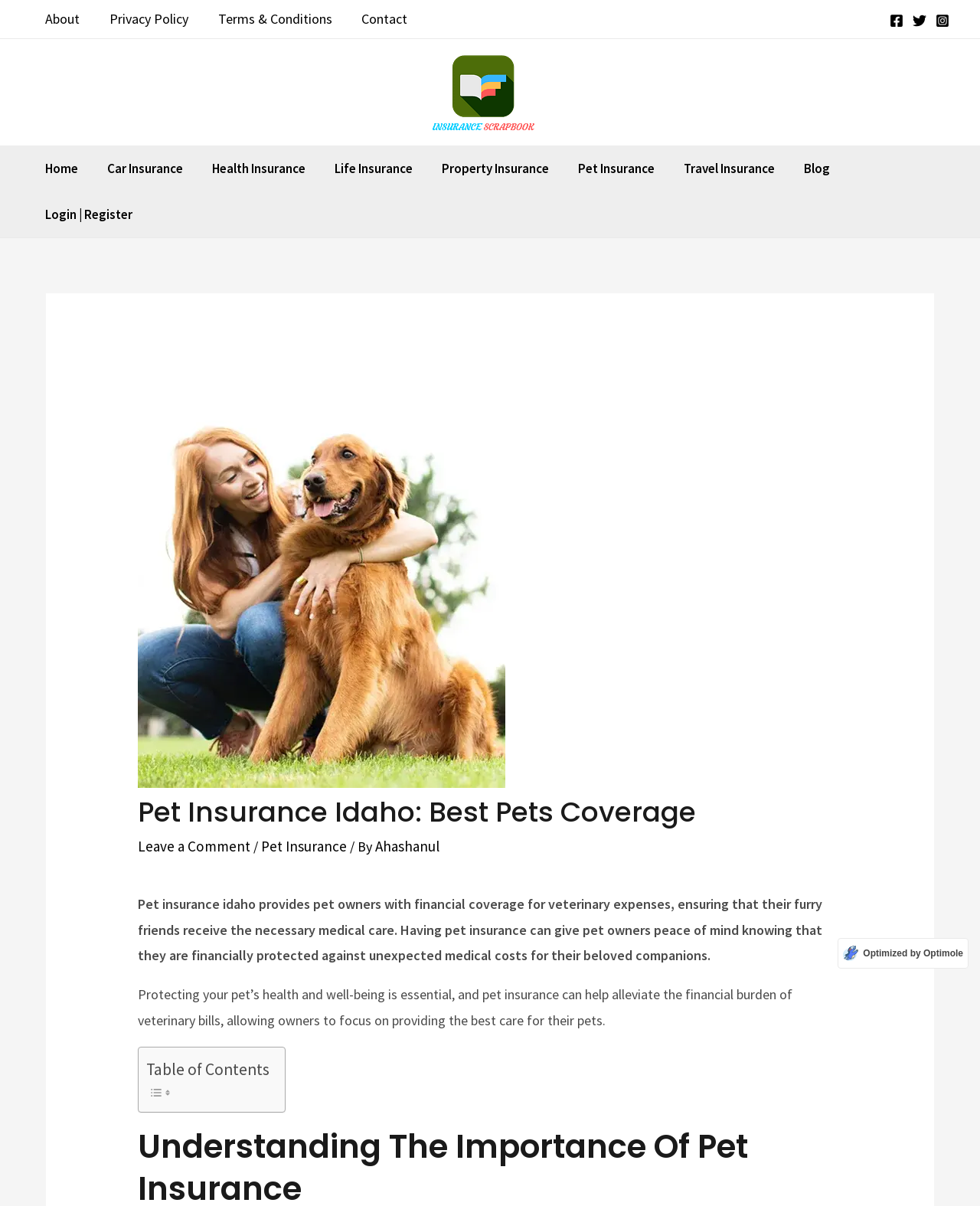Please answer the following question using a single word or phrase: 
What type of insurance is the webpage primarily about?

Pet insurance